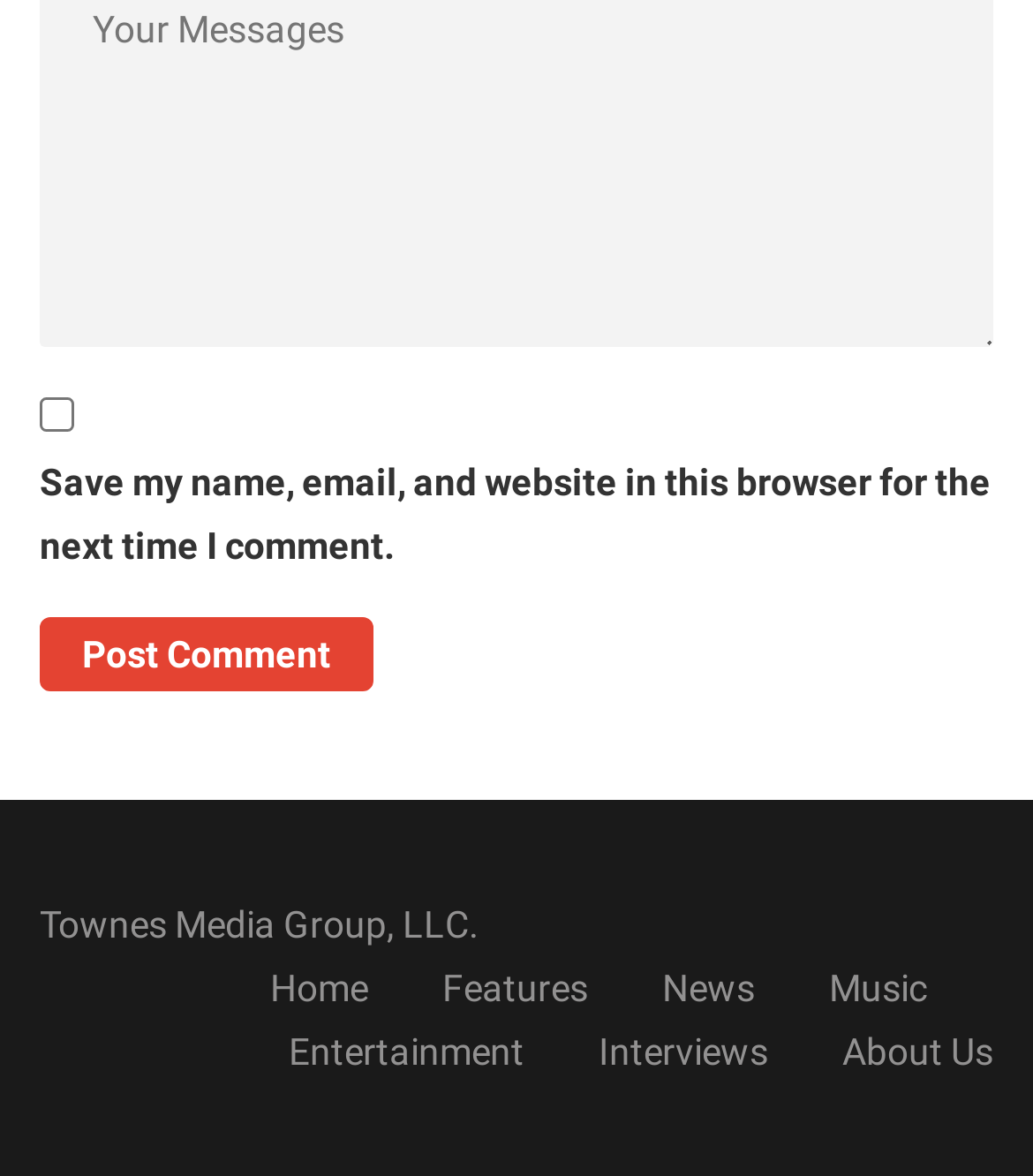Observe the image and answer the following question in detail: How many links are in the footer?

I counted the number of links in the footer section, which are 'Home', 'Features', 'News', 'Music', 'Entertainment', 'Interviews', and 'About Us'. There are 7 links in total.